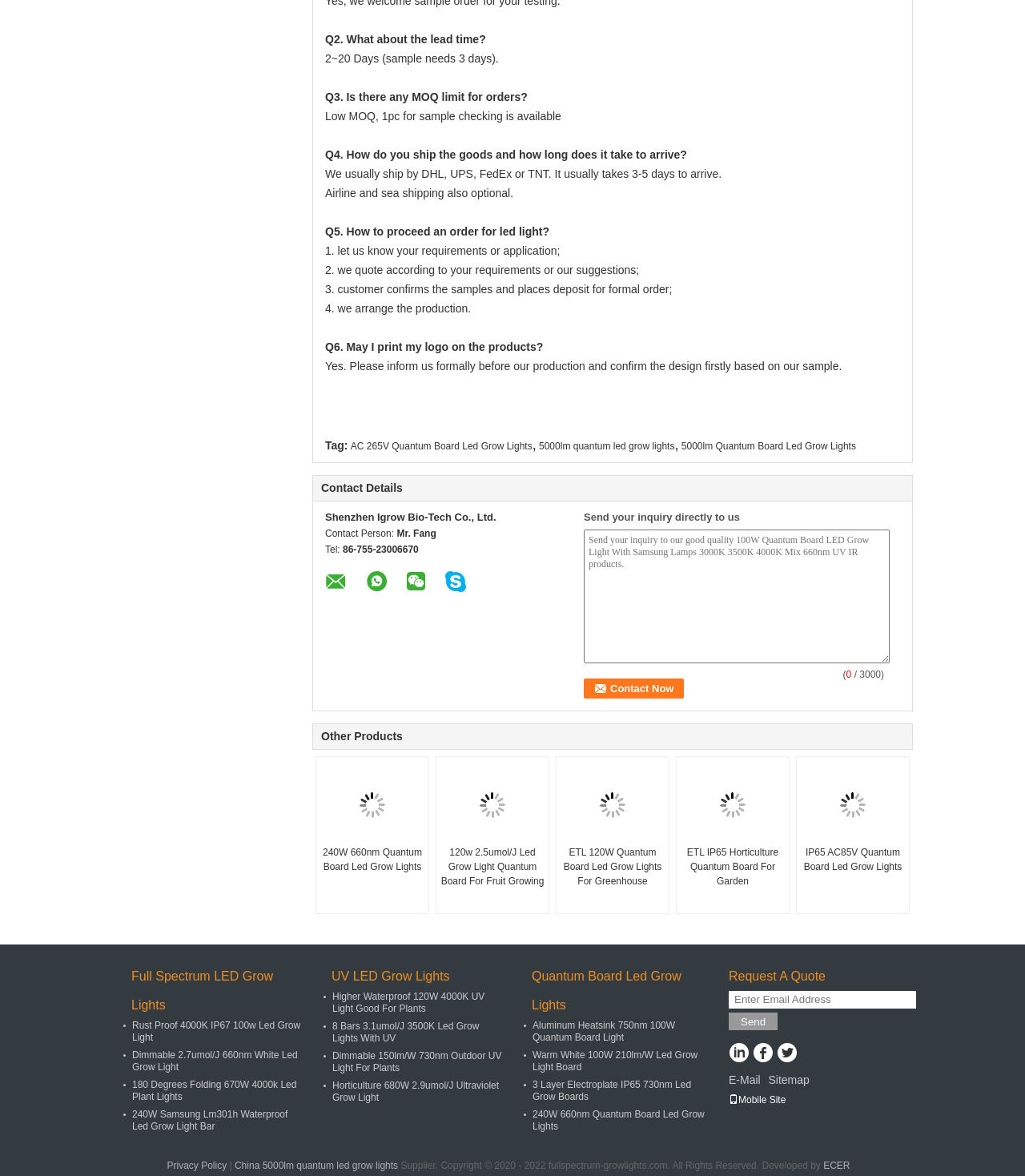Please find the bounding box for the UI element described by: "5000lm quantum led grow lights".

[0.526, 0.375, 0.658, 0.384]